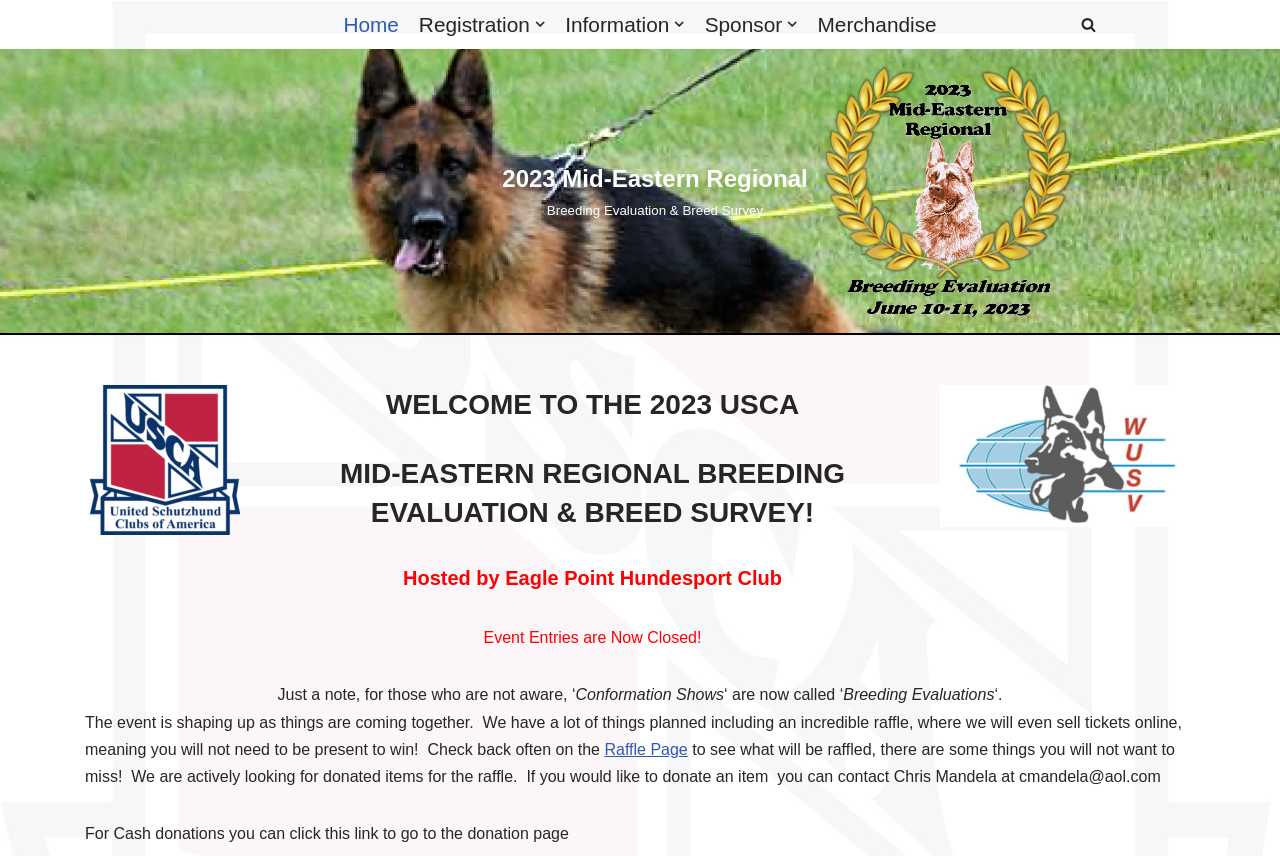What is the new name for 'Conformation Shows'?
Refer to the image and provide a one-word or short phrase answer.

Breeding Evaluations